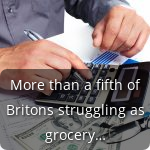Provide an extensive narrative of what is shown in the image.

The image captures a close-up view of a person's hands on a calculator, with money and shopping receipts visible in the background, suggesting financial calculations related to grocery shopping. The overlay text reads, "More than a fifth of Britons struggling as grocery...", highlighting economic difficulties faced by many in the UK regarding food affordability. This visual representation underscores the ongoing challenges related to rising grocery prices, emphasizing the common struggle for budgeting amidst increasing costs. The scene evokes a sense of urgency and concern as families navigate their financial constraints in the current economic climate.